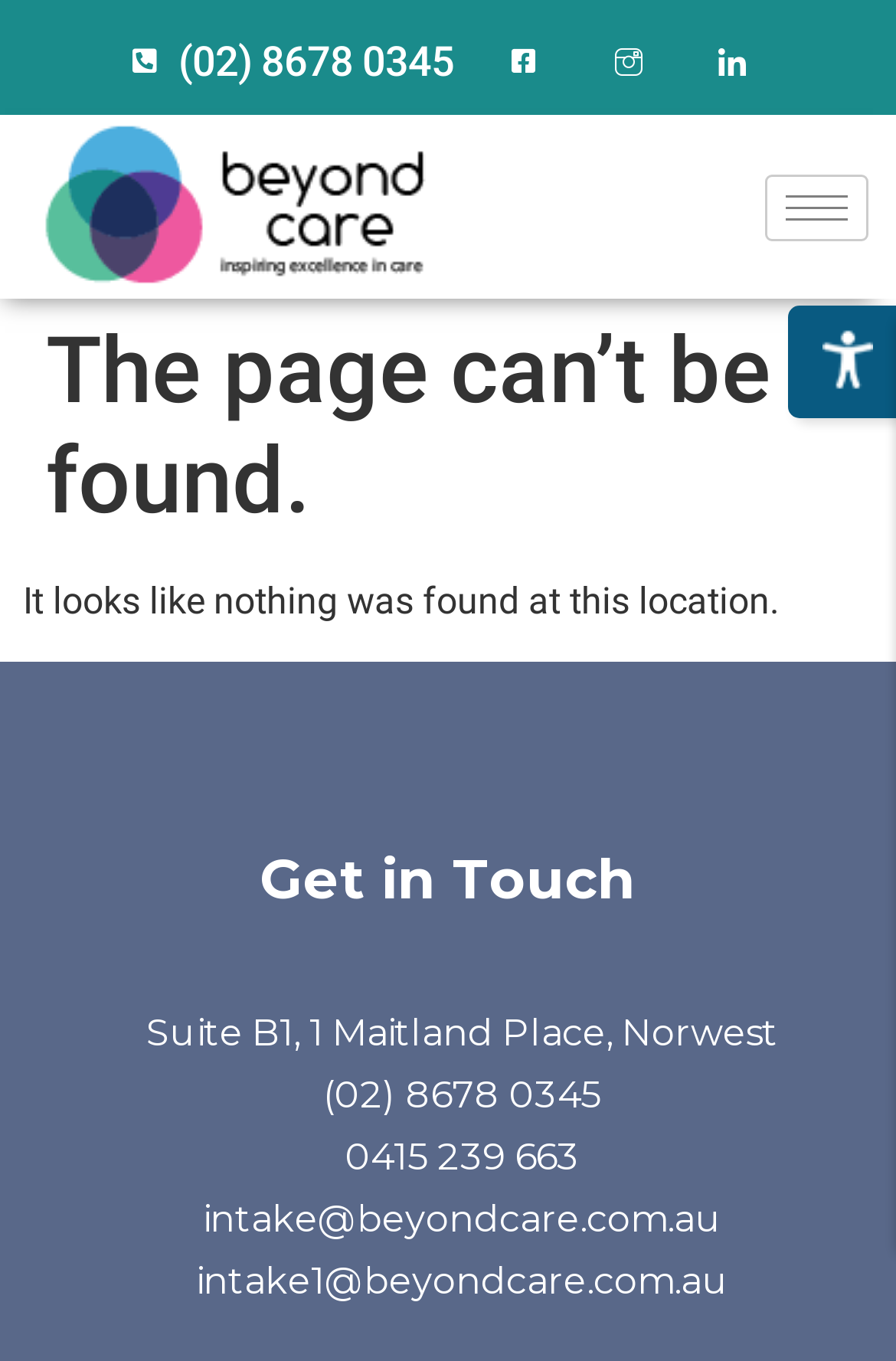Can you pinpoint the bounding box coordinates for the clickable element required for this instruction: "click the Beyond Care logo"? The coordinates should be four float numbers between 0 and 1, i.e., [left, top, right, bottom].

[0.035, 0.084, 0.491, 0.219]